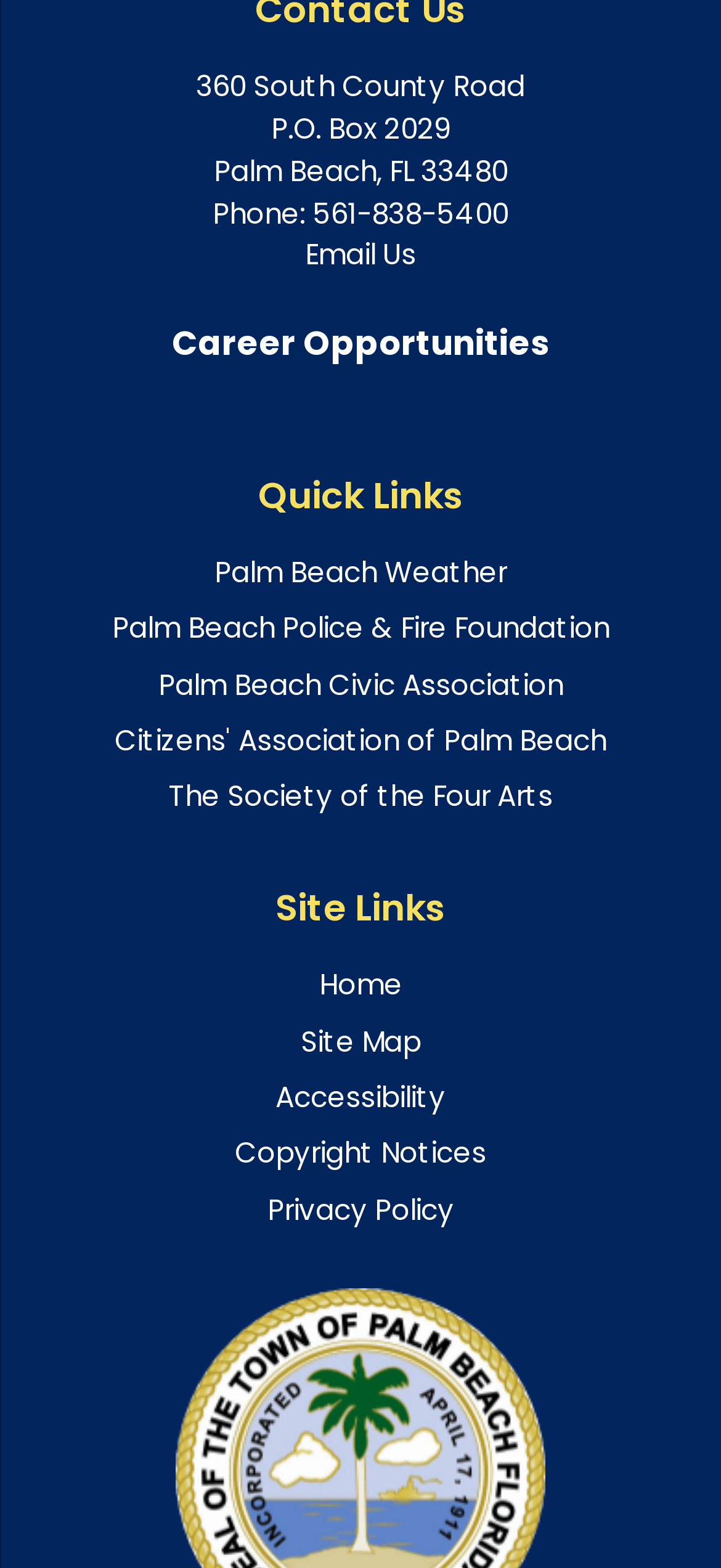Determine the bounding box coordinates of the area to click in order to meet this instruction: "Go to home page".

[0.442, 0.616, 0.558, 0.64]